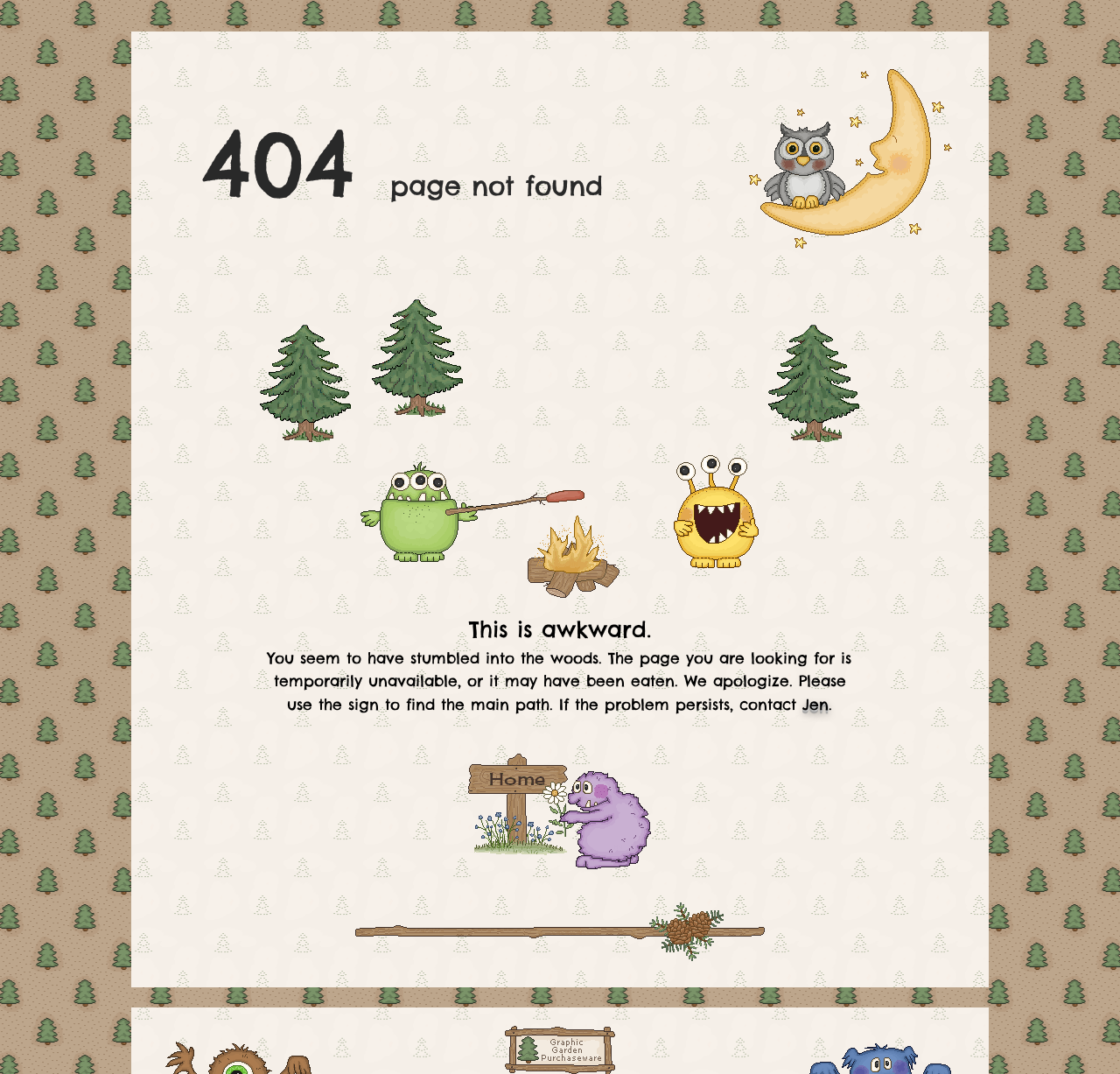Please study the image and answer the question comprehensively:
What is the creature grilling a hot dog?

The creature grilling a hot dog is a three-eyed monster, which is depicted in the image element with bounding box coordinates [0.322, 0.43, 0.427, 0.523].